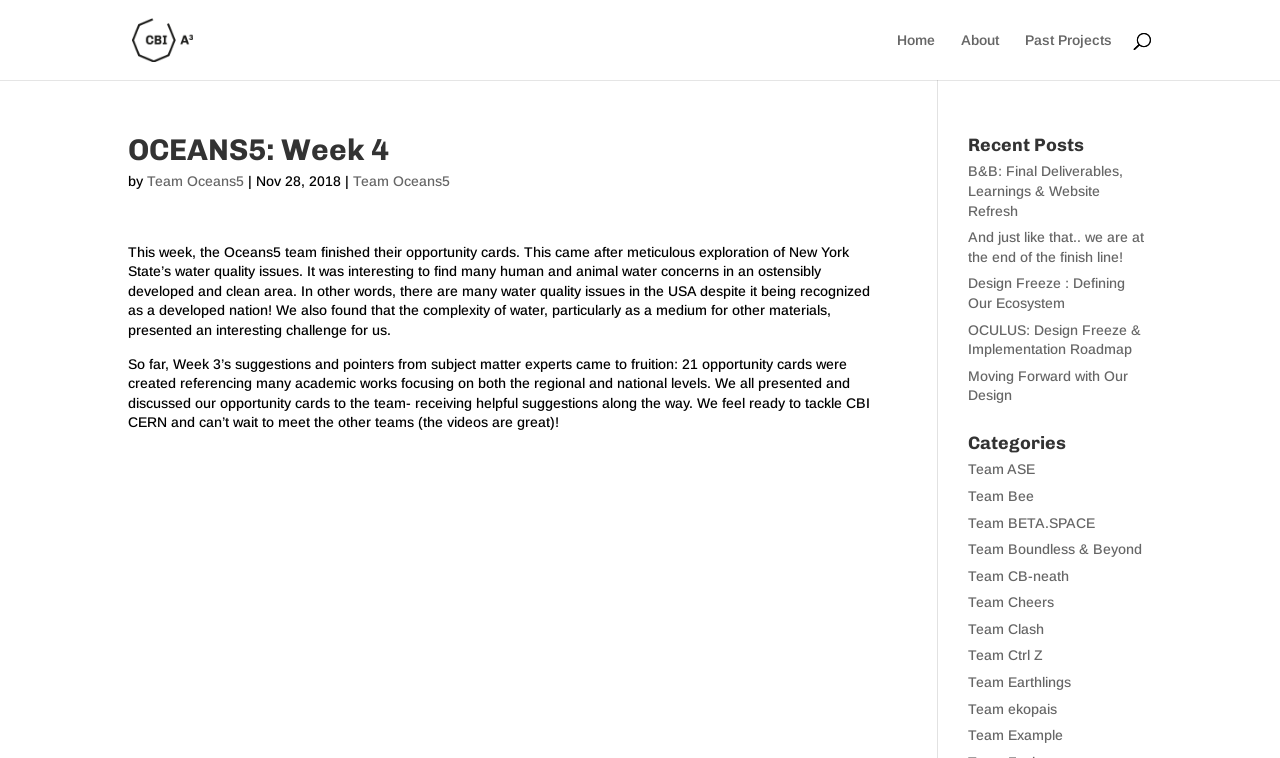Provide a comprehensive caption for the webpage.

This webpage is about OCEANS5, a team working on a project. At the top left, there is a link to "CBI A3" accompanied by an image with the same name. On the top right, there are links to "Home", "About", and "Past Projects". 

Below the top navigation, there is a search bar that spans across the top of the page. 

The main content of the page is an article with a heading "OCEANS5: Week 4" followed by the text "by Team Oceans5" and the date "Nov 28, 2018". The article describes the team's progress, mentioning that they finished their opportunity cards after exploring New York State's water quality issues. The text also mentions that they received helpful suggestions from subject matter experts and are ready to tackle CBI CERN.

On the right side of the page, there are three sections. The first section is headed "Recent Posts" and lists five links to recent blog posts. The second section is headed "Categories" and lists 11 links to different categories, each representing a team.